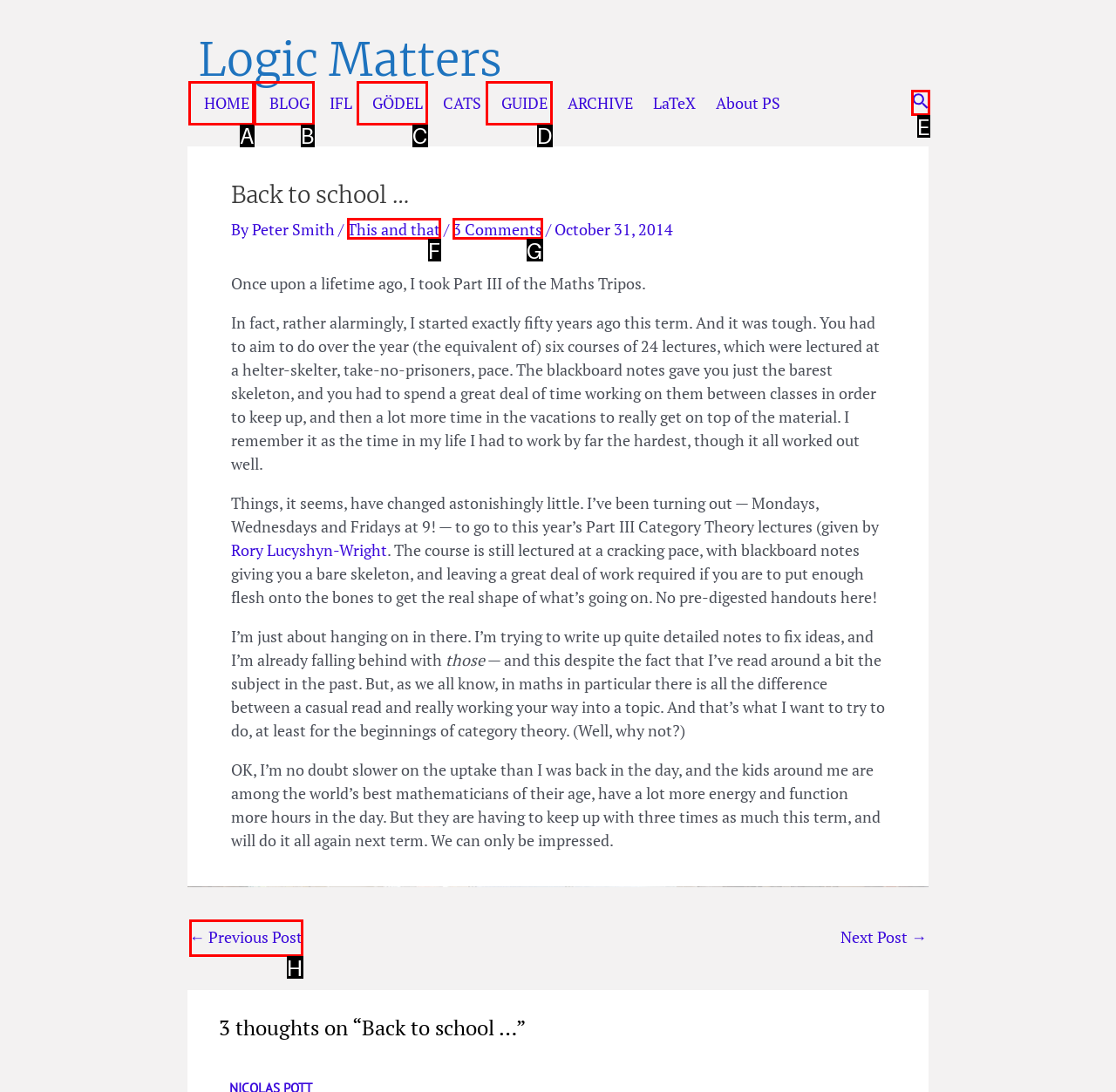Choose the letter of the element that should be clicked to complete the task: Search using the search icon
Answer with the letter from the possible choices.

E